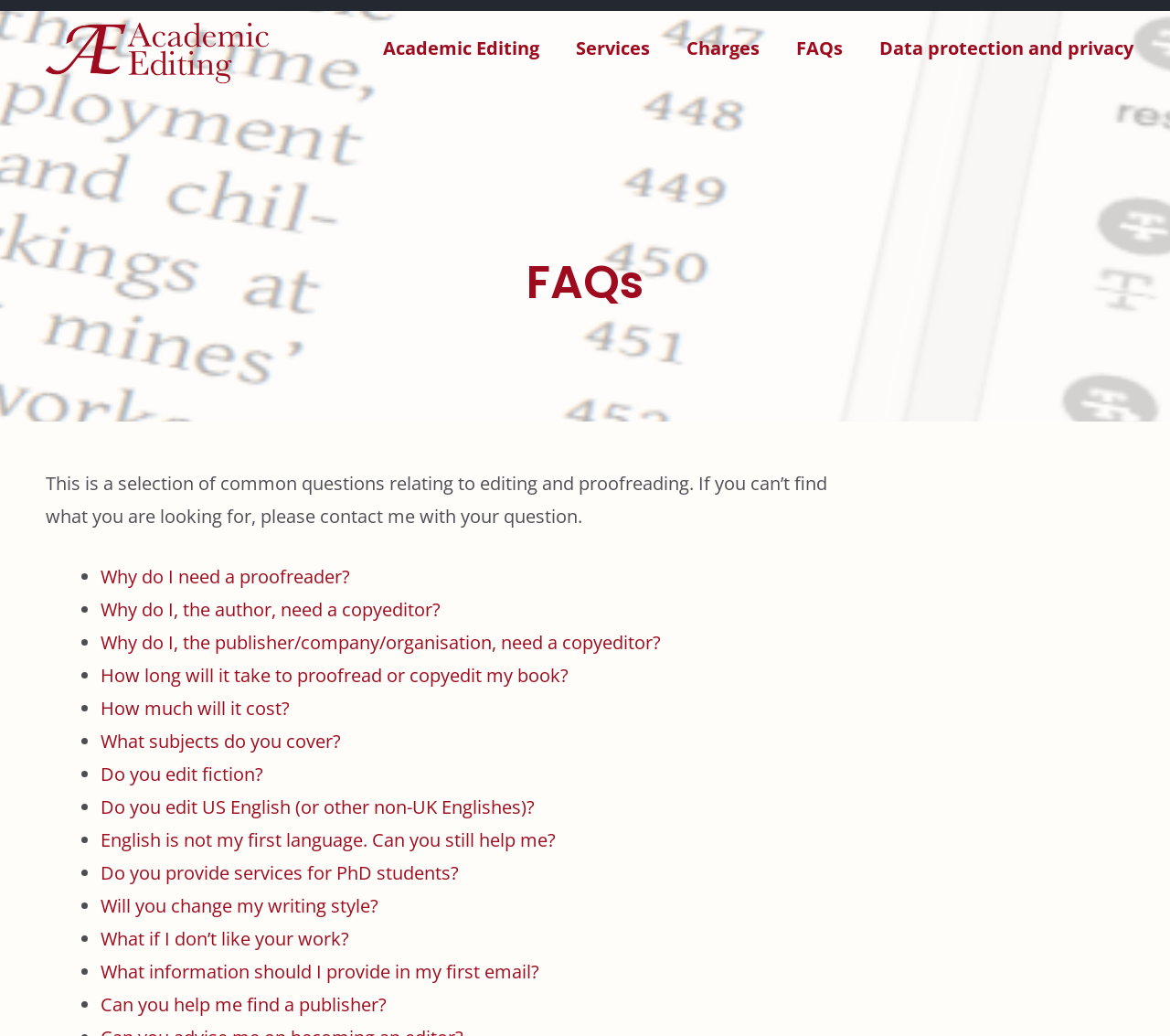Extract the bounding box coordinates for the described element: "Charges". The coordinates should be represented as four float numbers between 0 and 1: [left, top, right, bottom].

[0.571, 0.018, 0.665, 0.076]